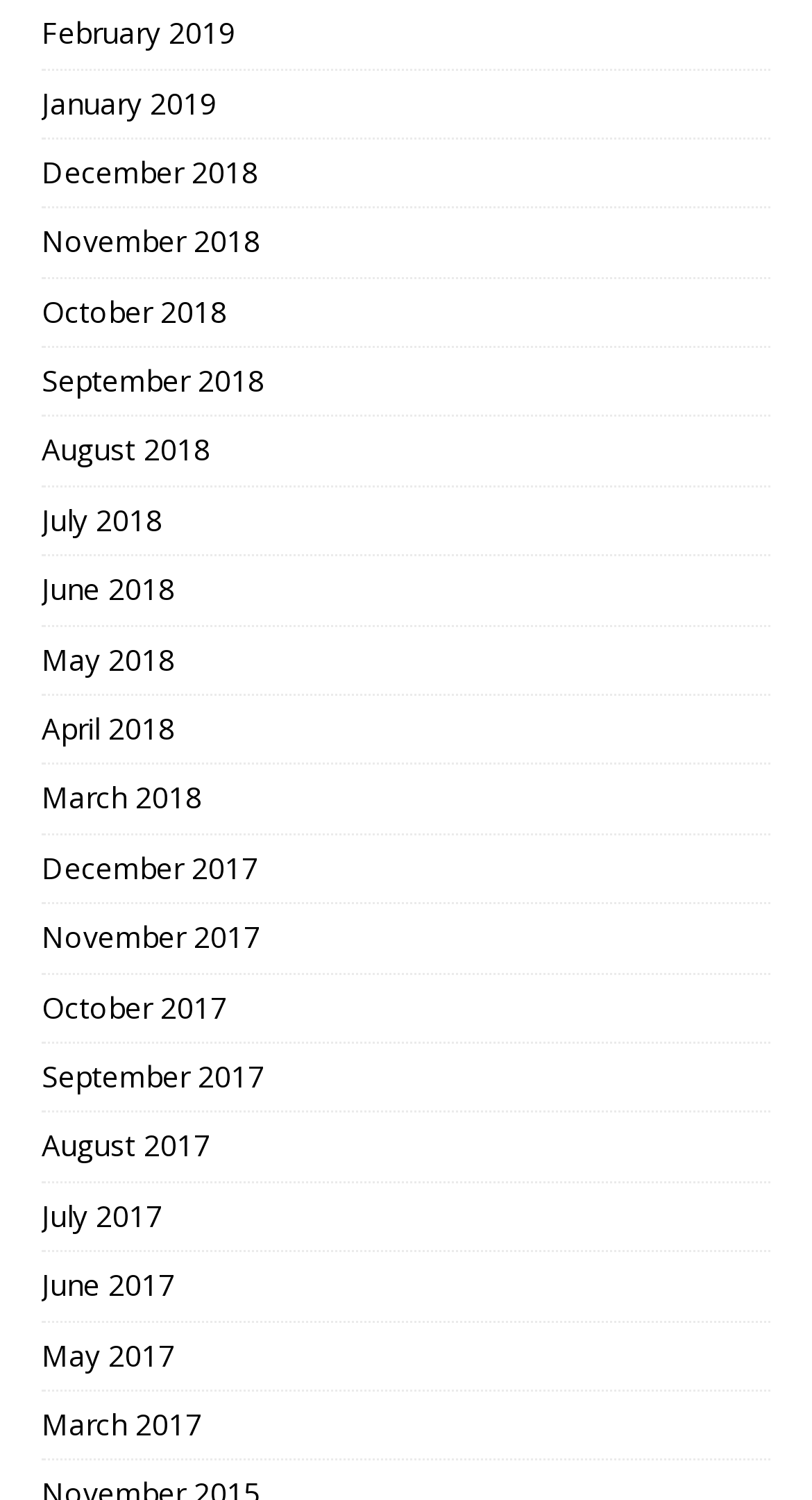Please identify the bounding box coordinates of the element I should click to complete this instruction: 'view December 2018'. The coordinates should be given as four float numbers between 0 and 1, like this: [left, top, right, bottom].

[0.051, 0.093, 0.949, 0.138]